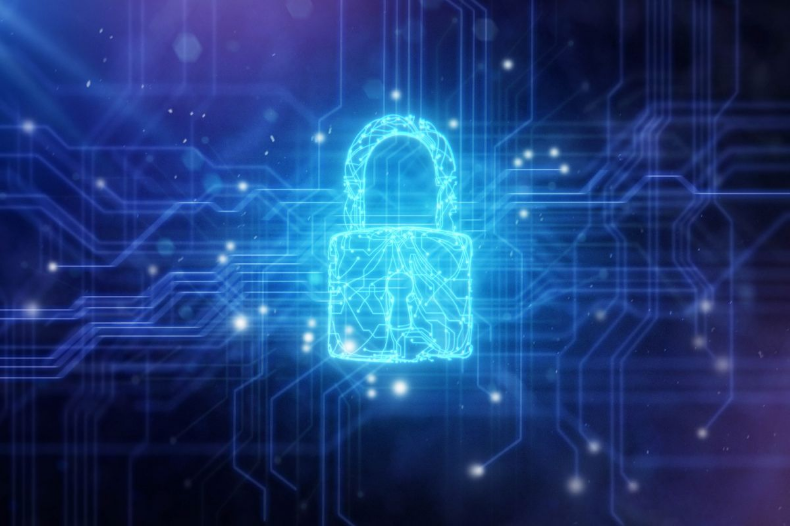Offer a detailed narrative of what is shown in the image.

The image depicts a glowing blue digital padlock, set against a backdrop of intricate circuit patterns that suggest a high-tech environment. This visual metaphor emphasizes the critical role of cybersecurity in today's interconnected world. As threats from cybercriminals continue to evolve, the image aligns with themes of innovation and resilience in cybersecurity, highlighting how advanced technologies, like artificial intelligence, are pivotal in strengthening defenses against potential attacks. The vibrant, futuristic aesthetic conveys a sense of urgency and importance in the ongoing battle for digital security.